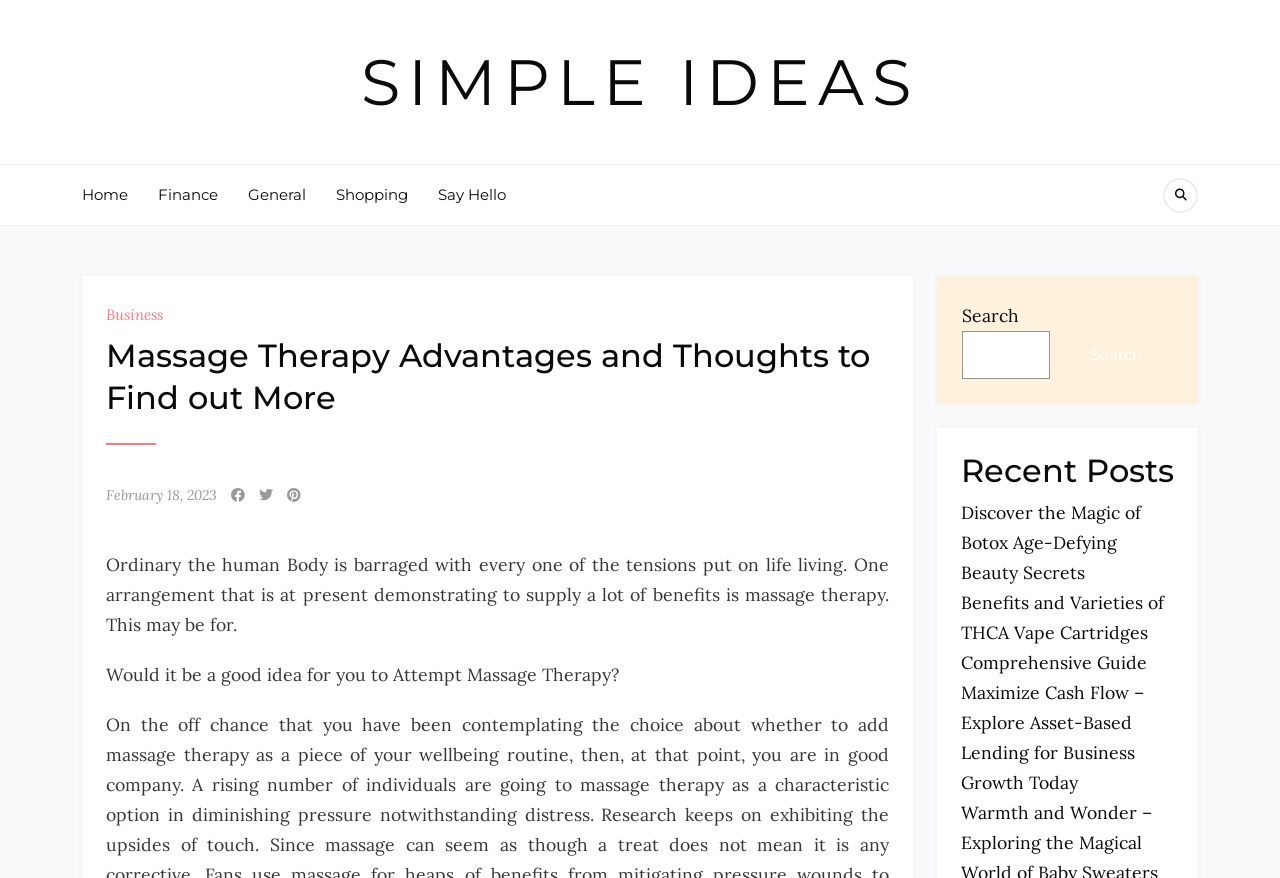Can you find the bounding box coordinates of the area I should click to execute the following instruction: "Visit the 'ABOUT' page"?

None